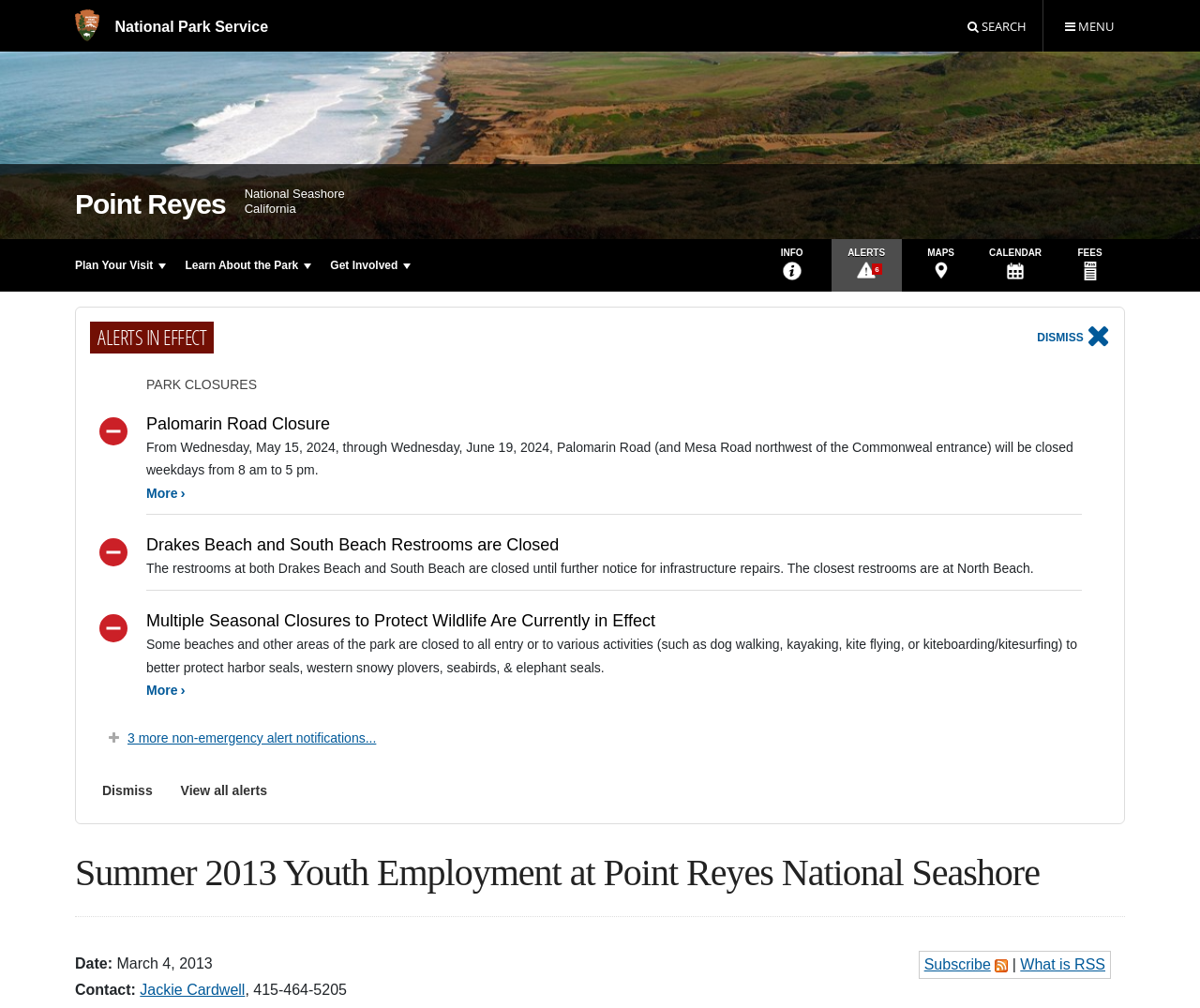Please give a one-word or short phrase response to the following question: 
Who is the contact person for the Summer 2013 Youth Employment?

Jackie Cardwell